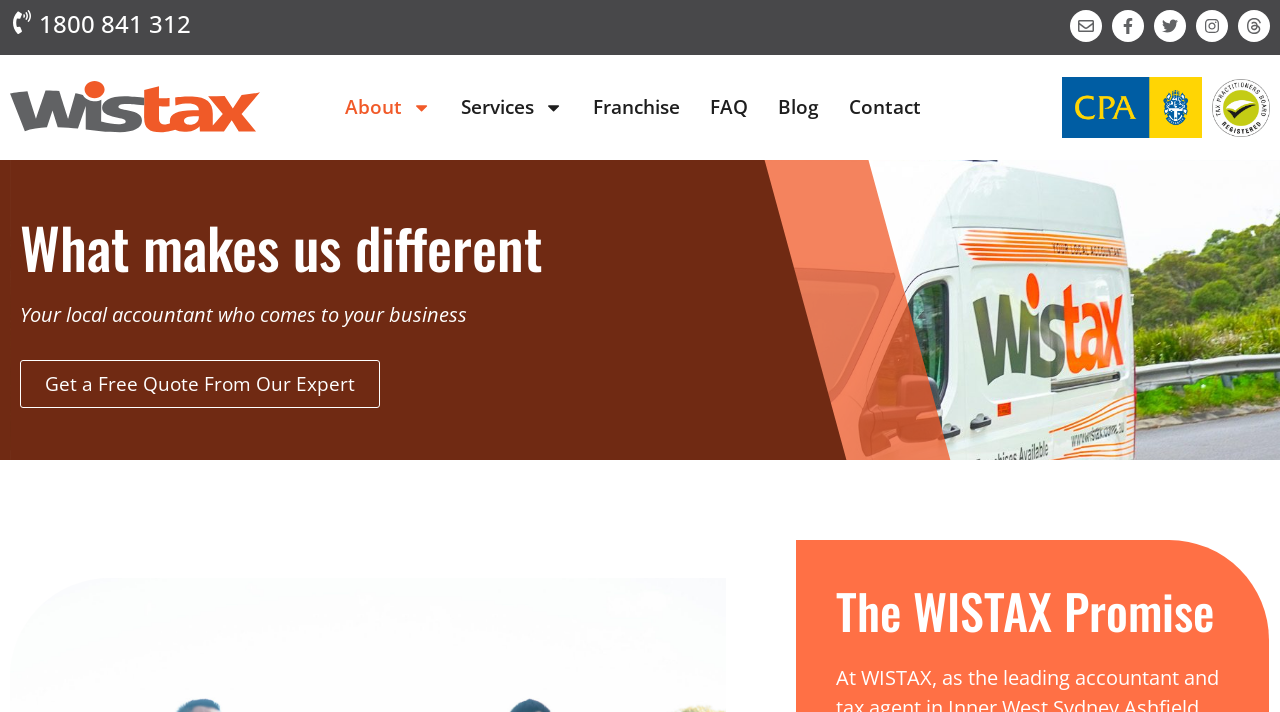What is the main service offered by WisTax?
Refer to the image and give a detailed answer to the query.

I inferred this by looking at the overall structure of the webpage and the presence of links like 'About', 'Services', and 'Contact', which suggest that WisTax is a service-based company. Additionally, the heading 'What makes us different' and the text 'Your local accountant who comes to your business' imply that WisTax offers tax services and bookkeeping.